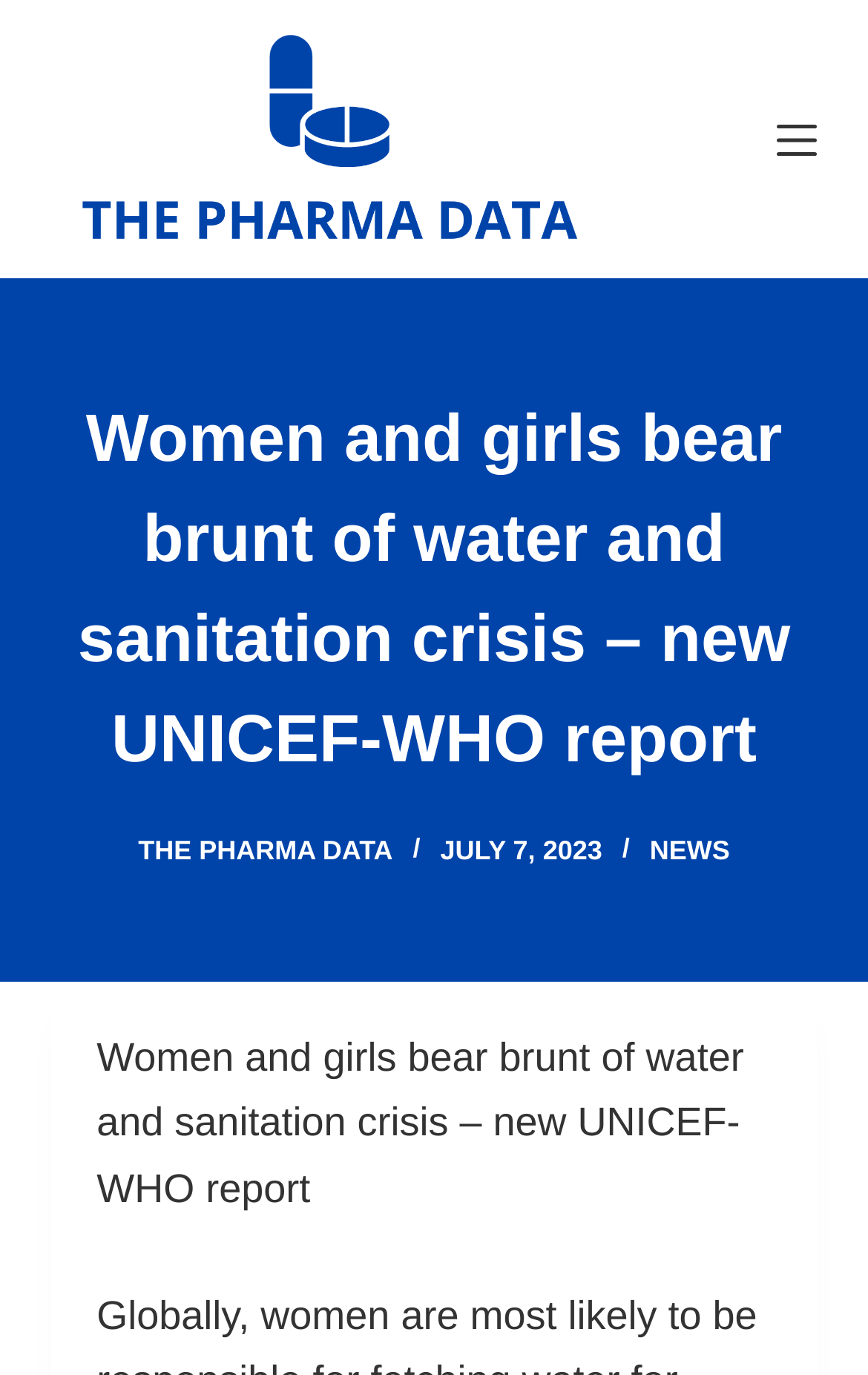Using the element description: "News", determine the bounding box coordinates. The coordinates should be in the format [left, top, right, bottom], with values between 0 and 1.

[0.749, 0.607, 0.841, 0.63]